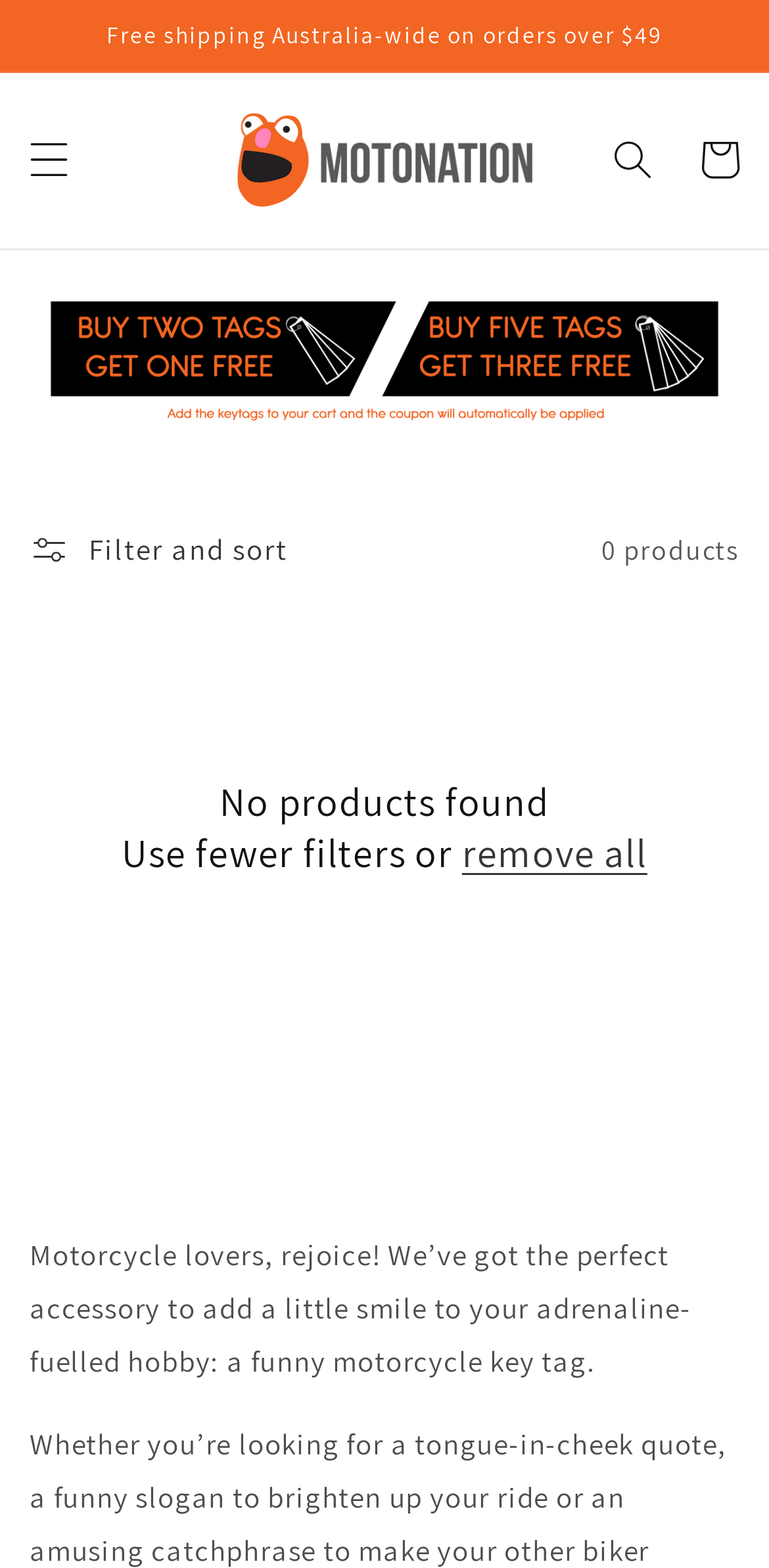Based on the provided description, "Policies", find the bounding box of the corresponding UI element in the screenshot.

None